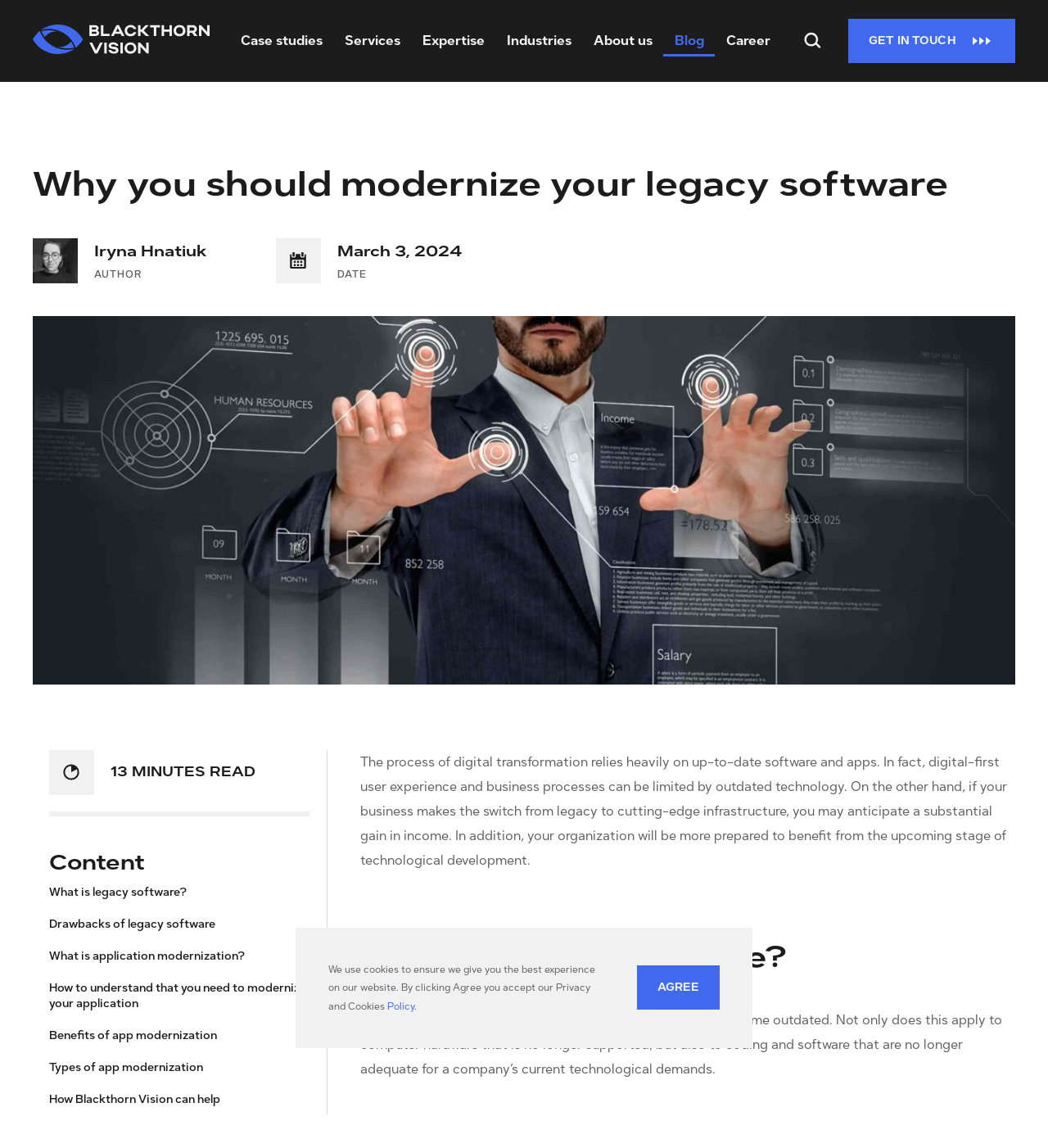What is the company name mentioned in the webpage?
Analyze the image and provide a thorough answer to the question.

The company name is mentioned in the link 'Custom Software Development Company | Blackthorn Vision' at the top of the webpage, which suggests that Blackthorn Vision is a custom software development company.